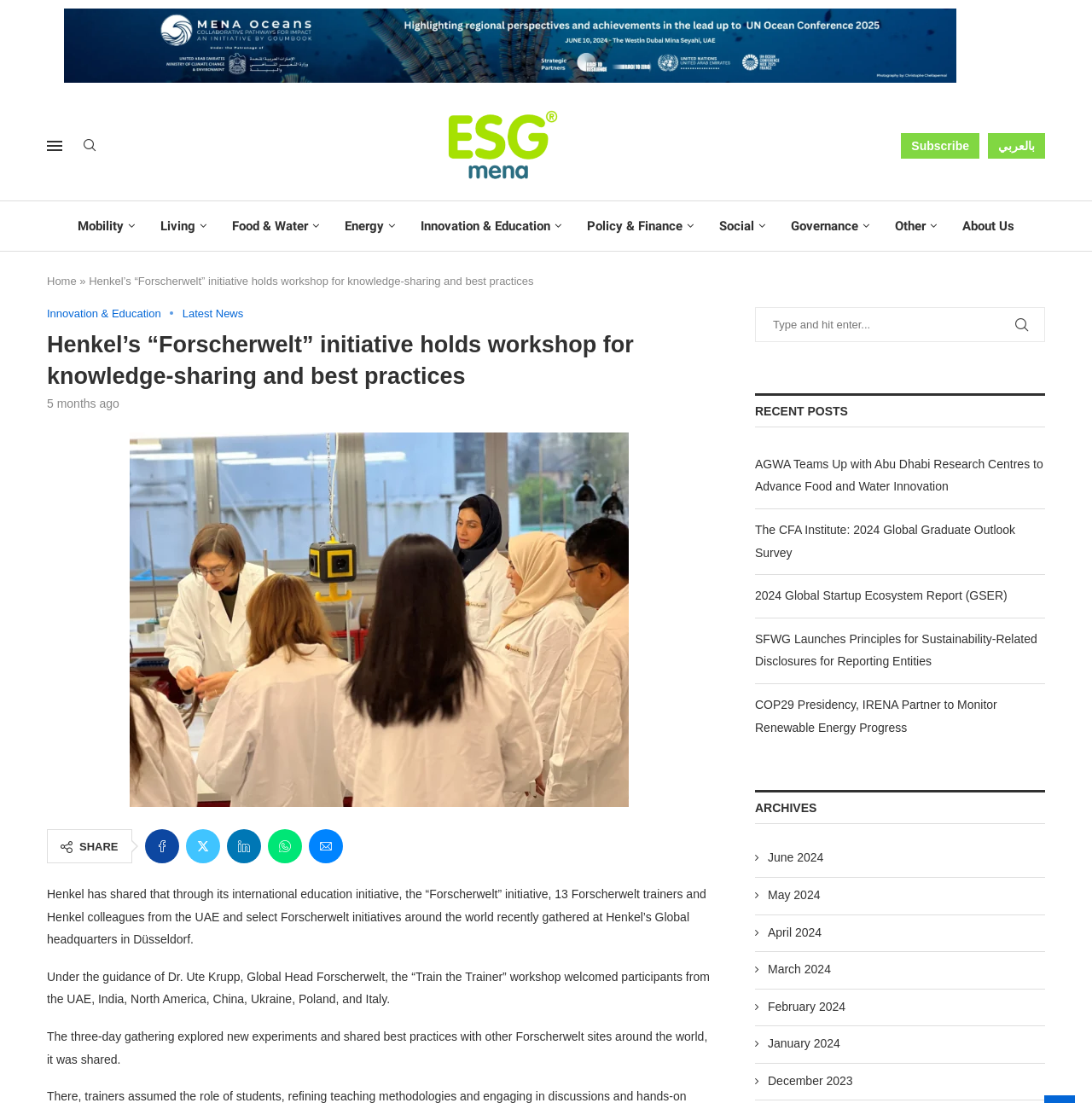Locate the bounding box coordinates of the item that should be clicked to fulfill the instruction: "Click on the 'Subscribe' link".

[0.825, 0.121, 0.897, 0.144]